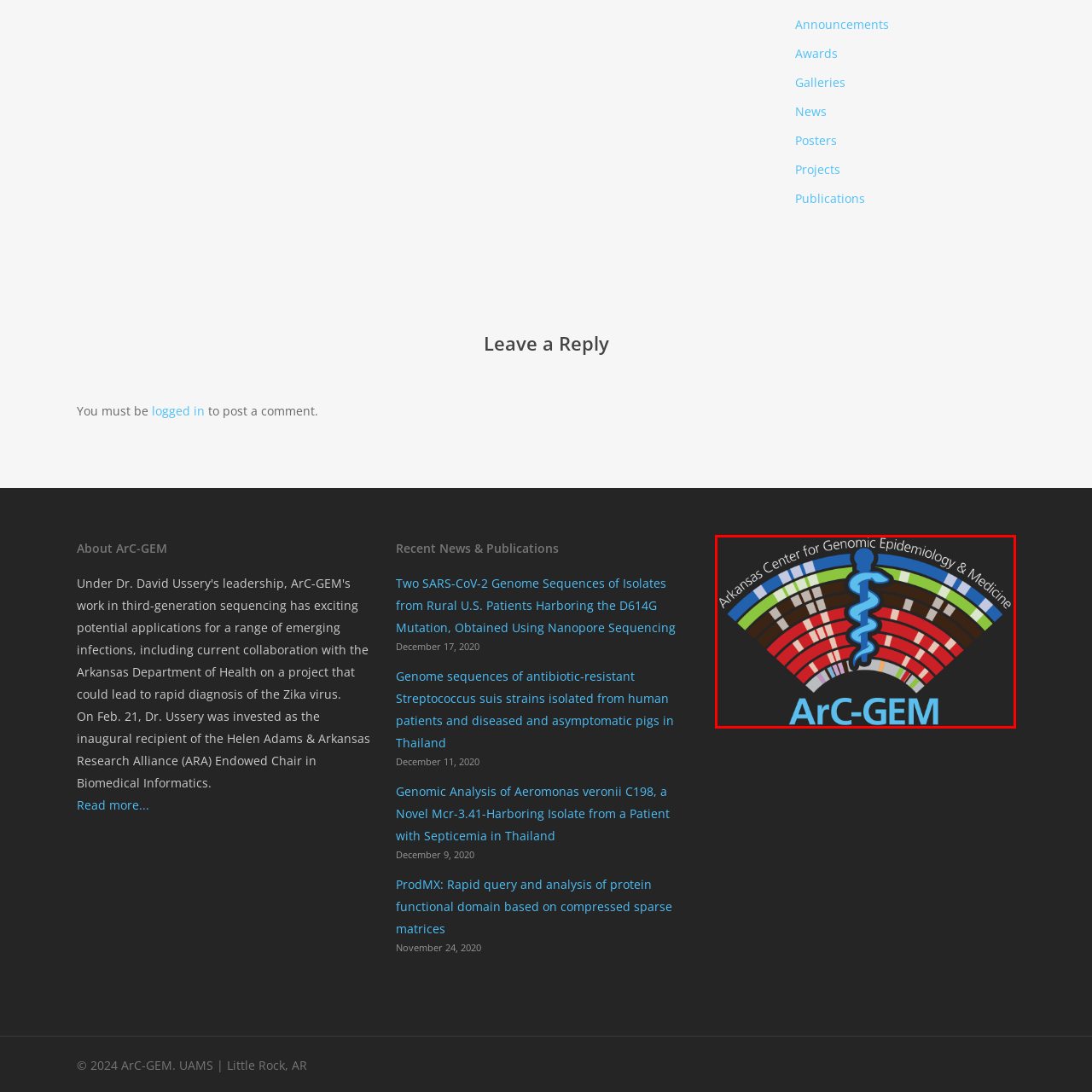Look at the area marked with a blue rectangle, What is the focus of the center reflected in the concentric bands? 
Provide your answer using a single word or phrase.

Genomic research